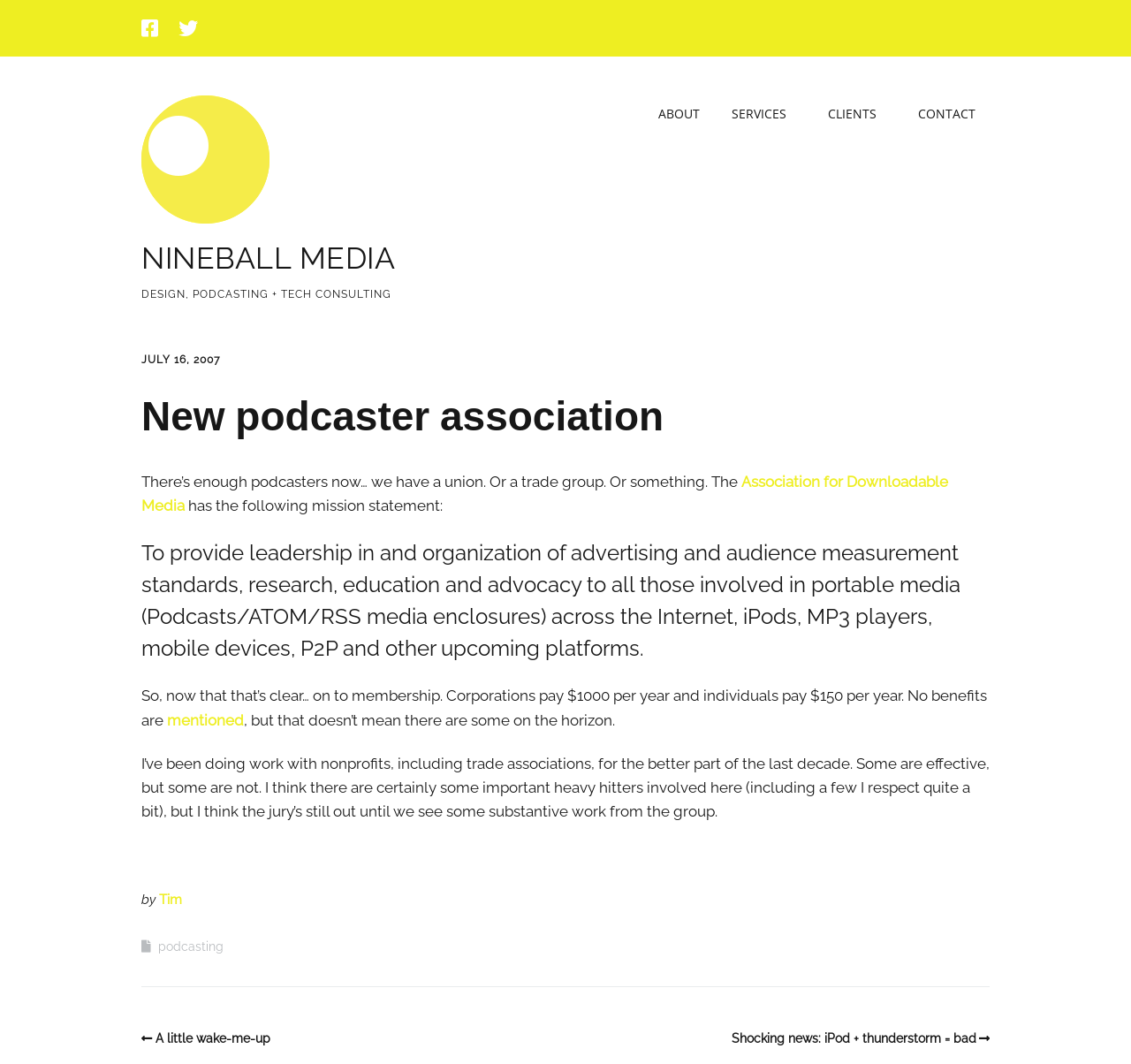How many links are there in the top navigation menu?
Look at the image and respond with a one-word or short phrase answer.

5